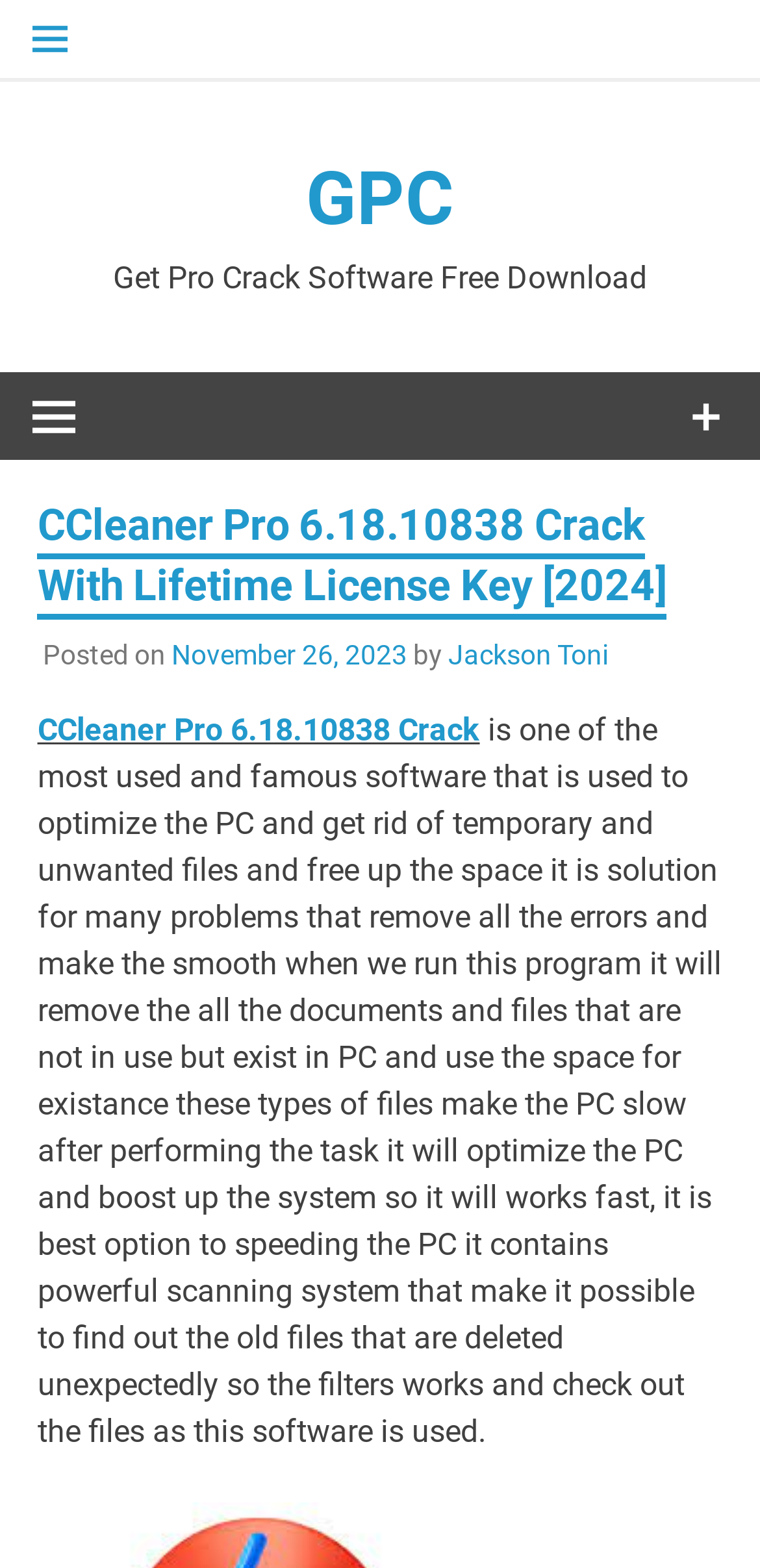What does CCleaner Pro software remove from the PC?
From the details in the image, provide a complete and detailed answer to the question.

According to the webpage, CCleaner Pro software removes all the documents and files that are not in use but exist in the PC and use the space for existence, which makes the PC slow.